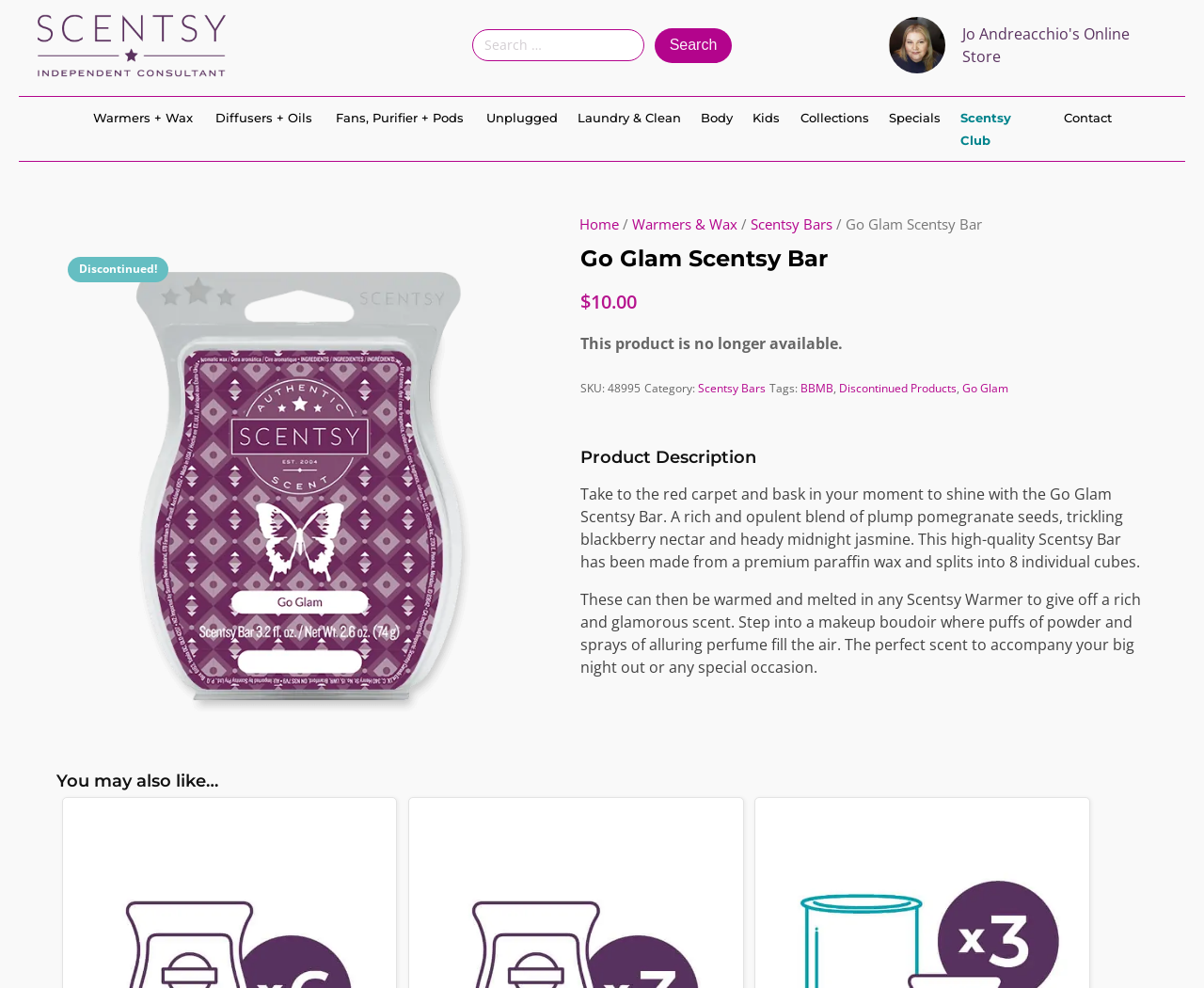Locate the bounding box coordinates of the segment that needs to be clicked to meet this instruction: "View product details of Go Glam Scentsy Bar".

[0.482, 0.249, 0.953, 0.276]